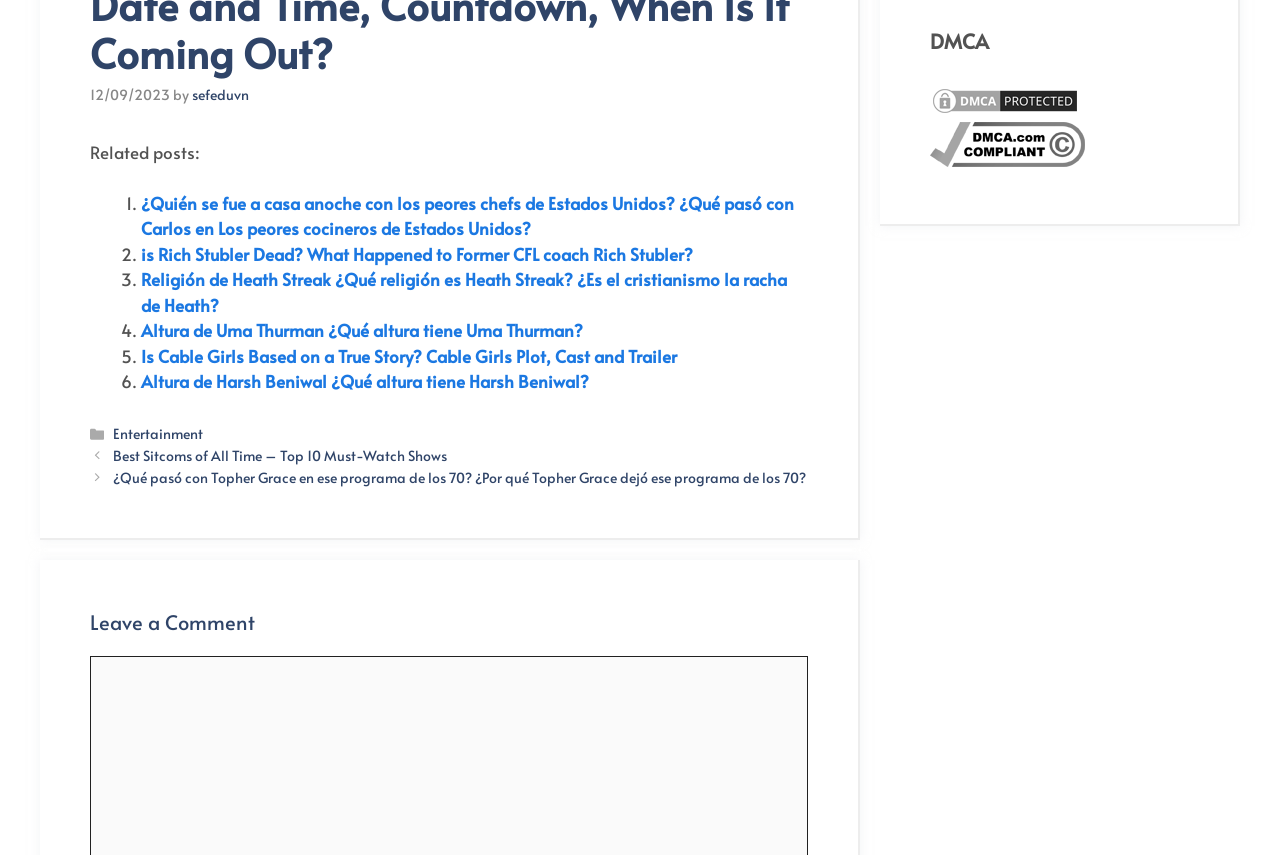Please provide the bounding box coordinate of the region that matches the element description: title="DMCA Compliance information for newstars.edu.vn". Coordinates should be in the format (top-left x, top-left y, bottom-right x, bottom-right y) and all values should be between 0 and 1.

[0.727, 0.173, 0.848, 0.201]